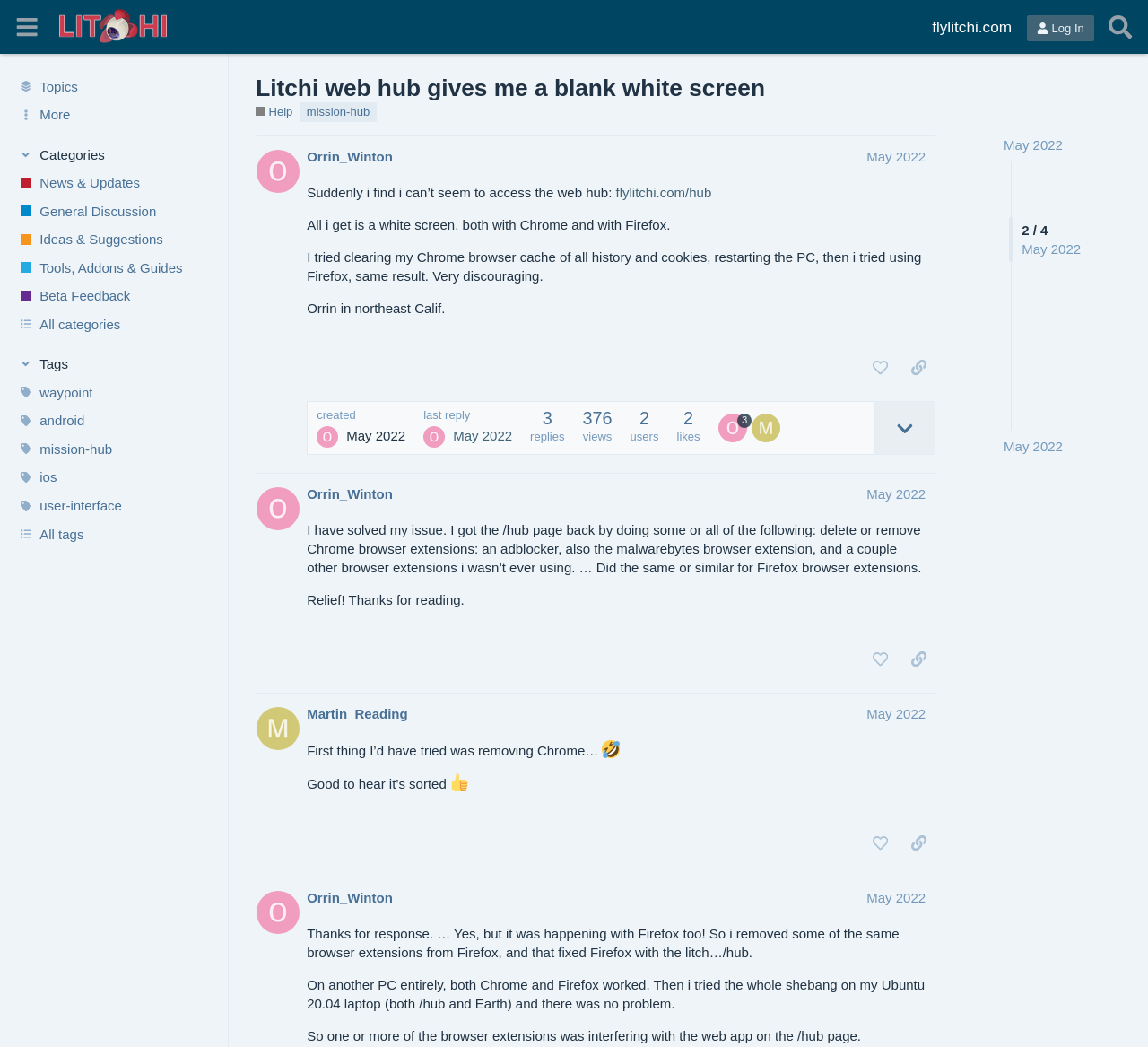Identify the bounding box coordinates of the clickable region necessary to fulfill the following instruction: "Go to the 'Litchi Forum' homepage". The bounding box coordinates should be four float numbers between 0 and 1, i.e., [left, top, right, bottom].

[0.051, 0.009, 0.145, 0.043]